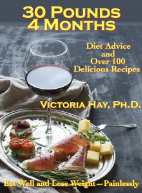Summarize the image with a detailed description that highlights all prominent details.

The image features the cover of a book titled "30 Pounds 4 Months," authored by Victoria Hay, Ph.D. The cover showcases a visually appealing arrangement of food, including gourmet elements such as a glass of red wine, a decorative plate with slices of cured meat, cheese, and garnished vegetables. The subtitle highlights the book's focus on diet advice and contains over 100 delicious recipes, emphasizing an approachable approach to eating well and losing weight without stress. The overall design combines a sophisticated aesthetic with practical guidance, suggesting that readers can achieve their weight-loss goals while enjoying flavorful meals.